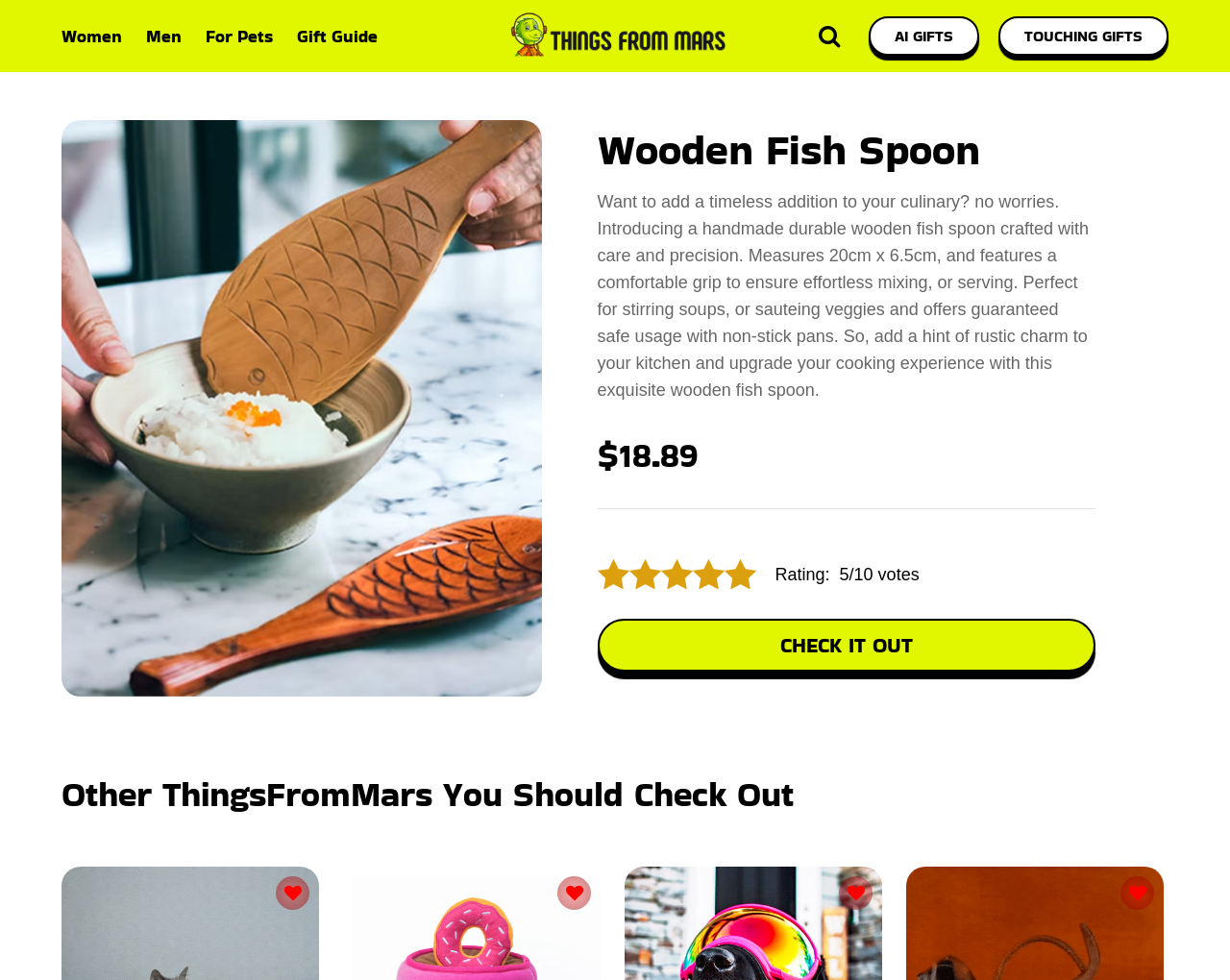Present a detailed account of what is displayed on the webpage.

This webpage is about a handmade wooden fish spoon, showcasing a rustic addition to one's culinary experience. At the top, there are five navigation links: "Women", "Men", "For Pets", "Gift Guide", and "ThingsFromMars", which are aligned horizontally and take up about a quarter of the screen's width. 

Below these links, the brand logo "ThingsFromMars" is displayed, accompanied by an image of the same. On the left side of the screen, a large image of the wooden fish spoon is presented, taking up about half of the screen's height. 

To the right of the image, there is a heading that reads "Wooden Fish Spoon", followed by a detailed description of the product, including its features, measurements, and benefits. The text is divided into paragraphs, making it easy to read. 

Below the product description, the price "$18.89" is displayed prominently. Next to the price, there is a rating section that shows "5/10 votes". A call-to-action button "CHECK IT OUT" is placed below the rating. 

At the bottom of the page, there is a heading "Other ThingsFromMars You Should Check Out", which suggests that there are more products from the same brand to explore.